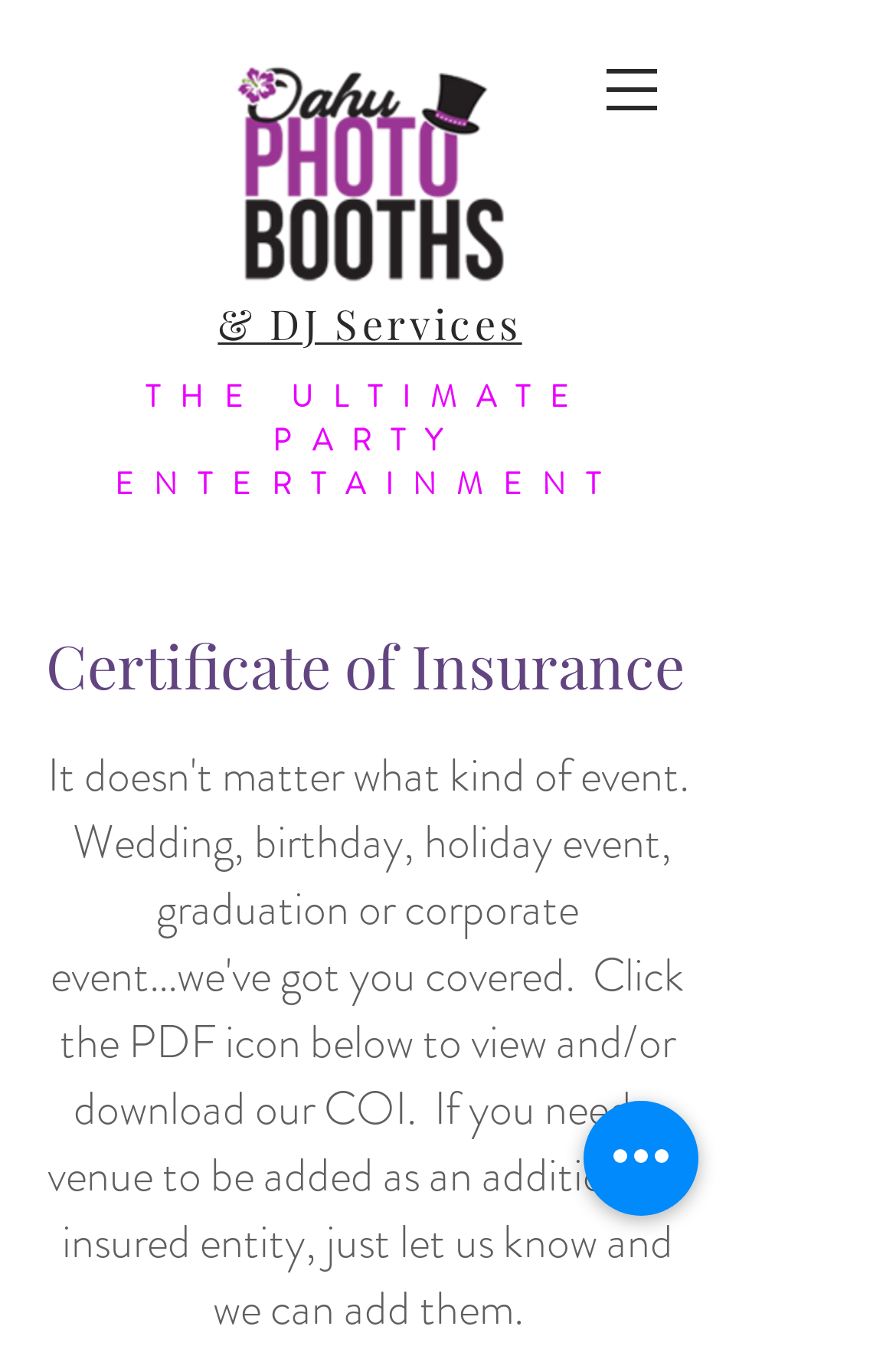What is the purpose of the certificate?
Answer the question using a single word or phrase, according to the image.

To protect customers